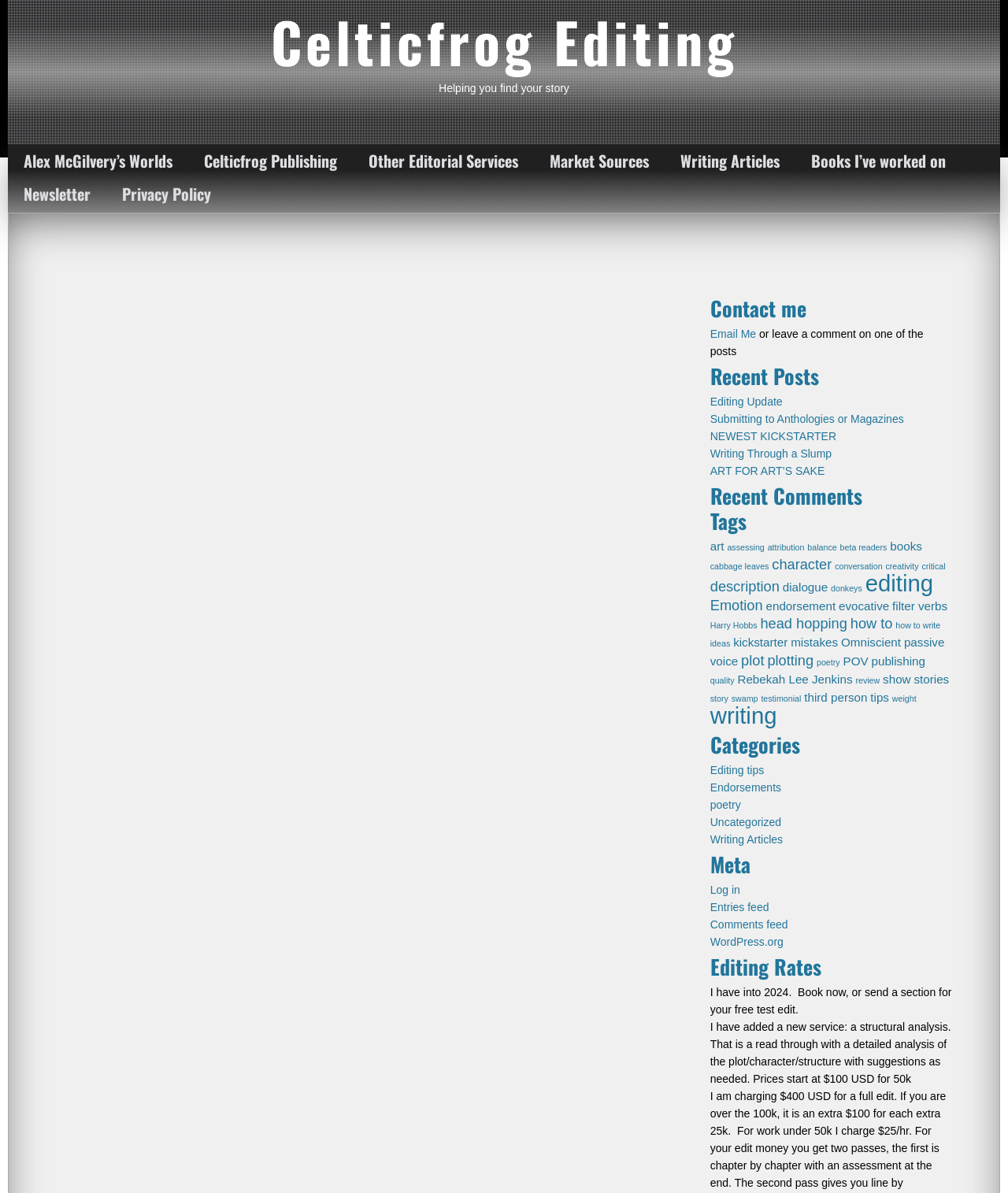Could you indicate the bounding box coordinates of the region to click in order to complete this instruction: "Log in to My MHA".

None